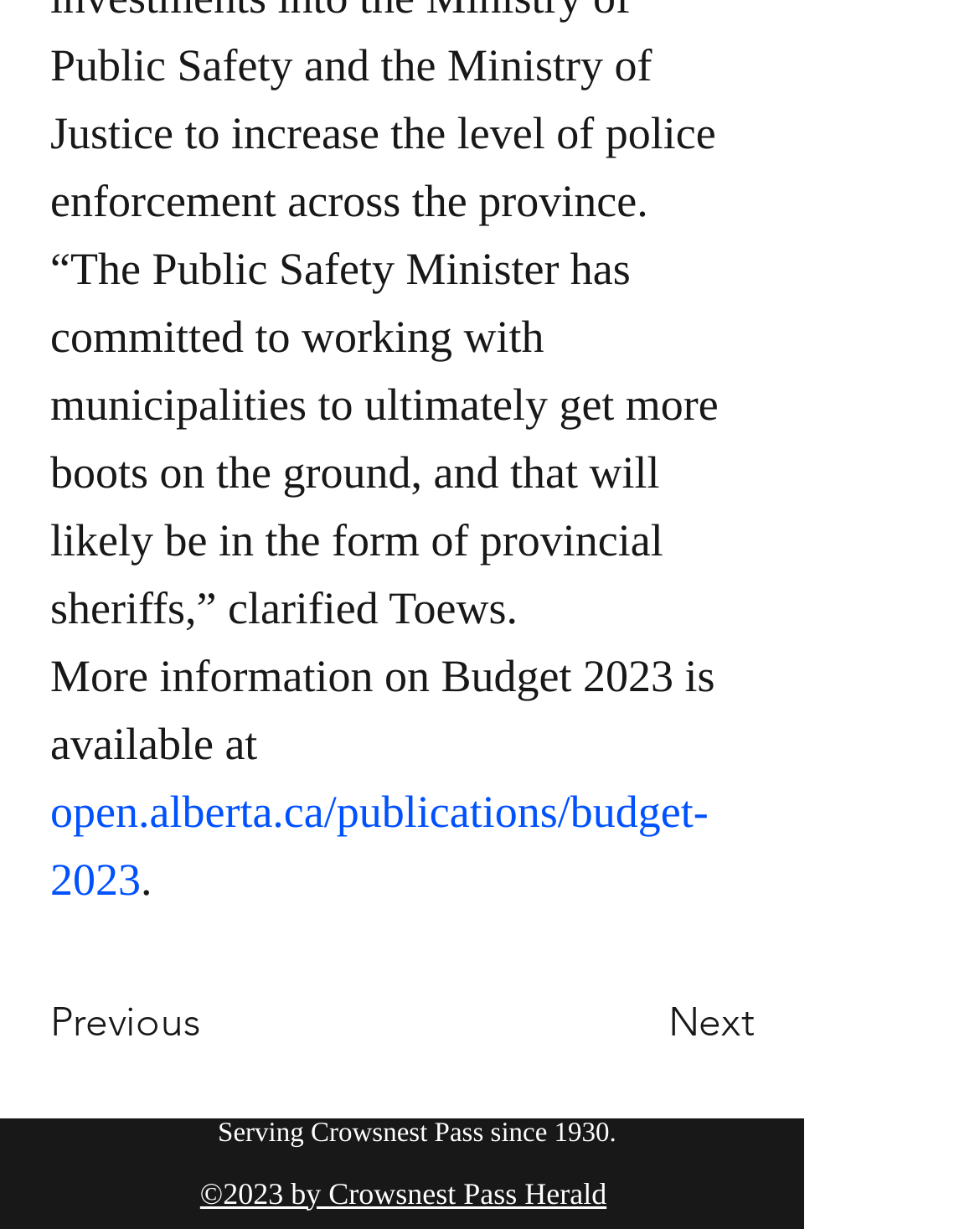What are the navigation options at the bottom of the page?
Analyze the image and provide a thorough answer to the question.

The buttons 'Previous' and 'Next' are located at the bottom of the page, indicating that the user can navigate to previous or next pages using these buttons.